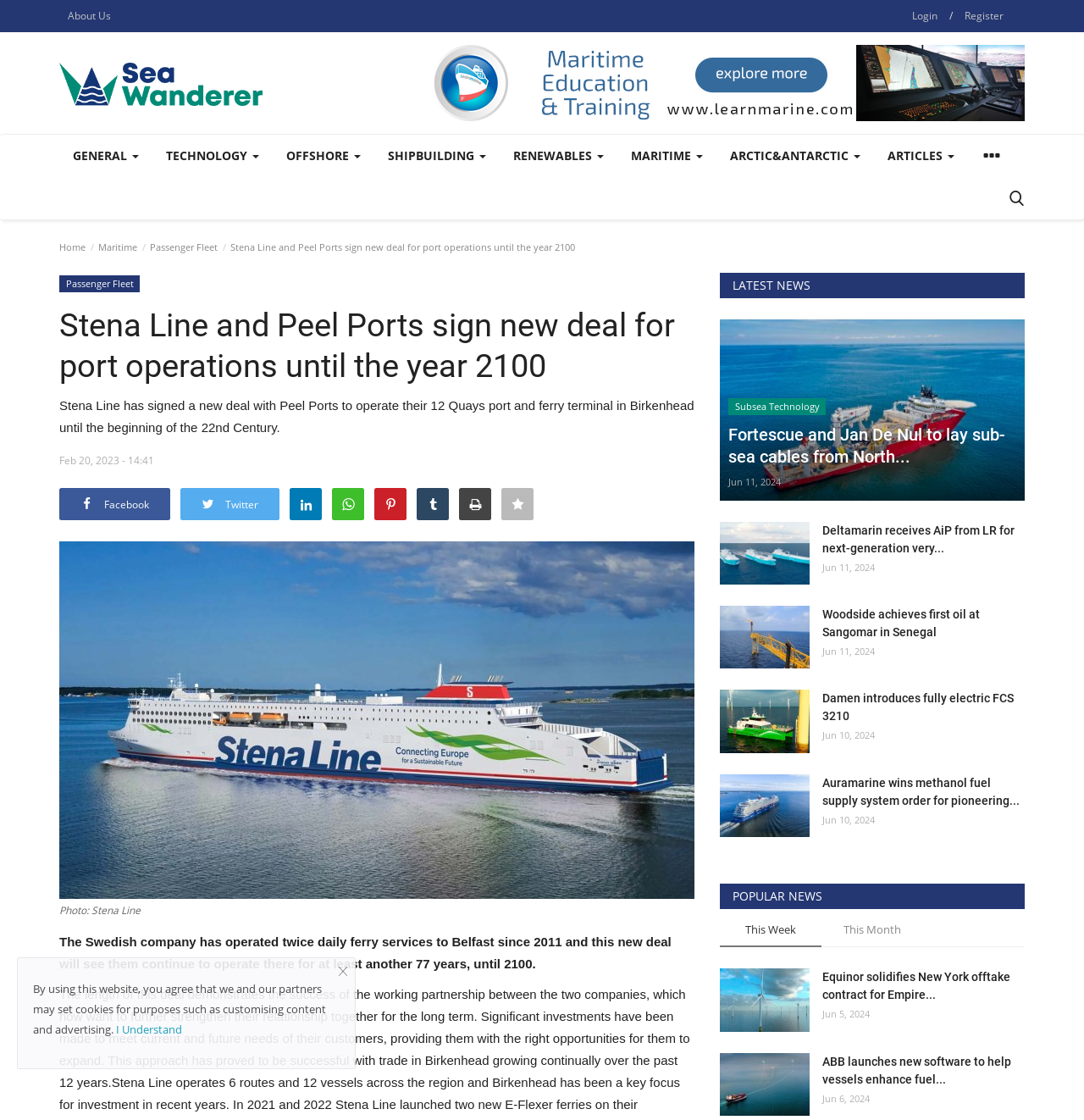Using the details from the image, please elaborate on the following question: How many years will Stena Line operate the 12 Quays port and ferry terminal in Birkenhead?

The answer can be found in the paragraph 'The Swedish company has operated twice daily ferry services to Belfast since 2011 and this new deal will see them continue to operate there for at least another 77 years, until 2100.' which is located in the middle of the webpage. This paragraph indicates that Stena Line will operate the 12 Quays port and ferry terminal in Birkenhead for at least another 77 years.